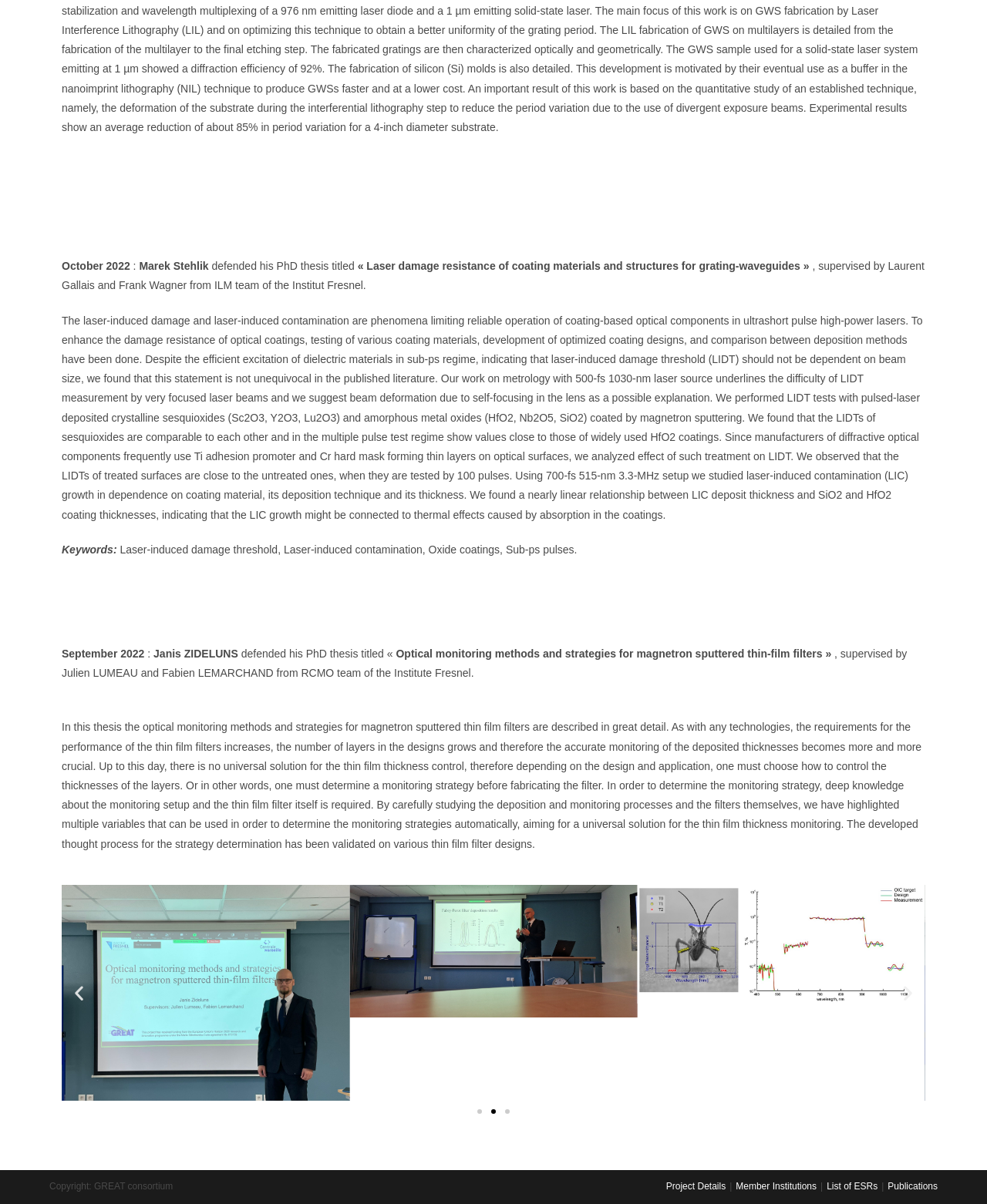What is the purpose of the thesis by Marek Stehlik?
Give a detailed explanation using the information visible in the image.

The thesis by Marek Stehlik aims to enhance the damage resistance of optical coatings by testing various coating materials, developing optimized coating designs, and comparing deposition methods.